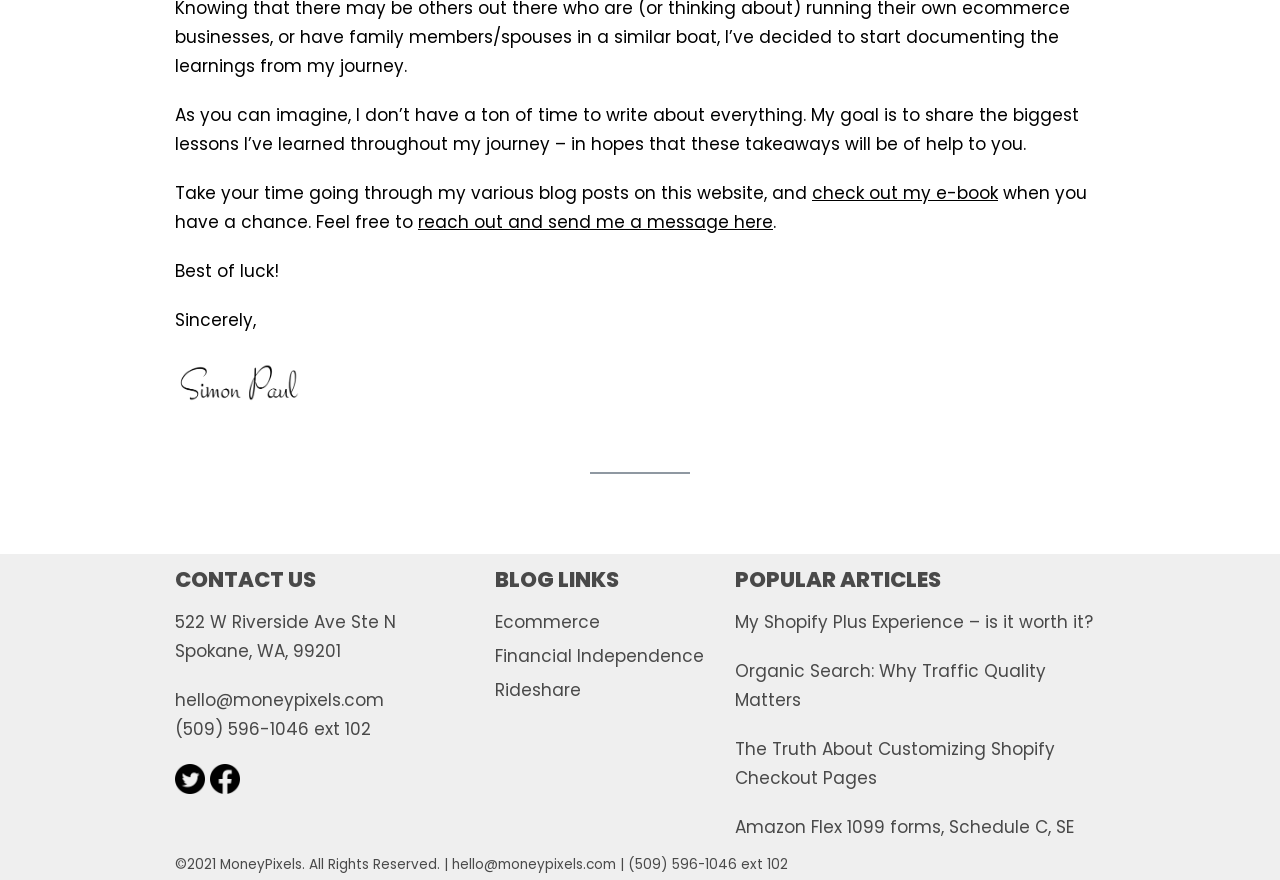Determine the bounding box coordinates of the area to click in order to meet this instruction: "contact us through hello@moneypixels.com".

[0.137, 0.782, 0.3, 0.809]